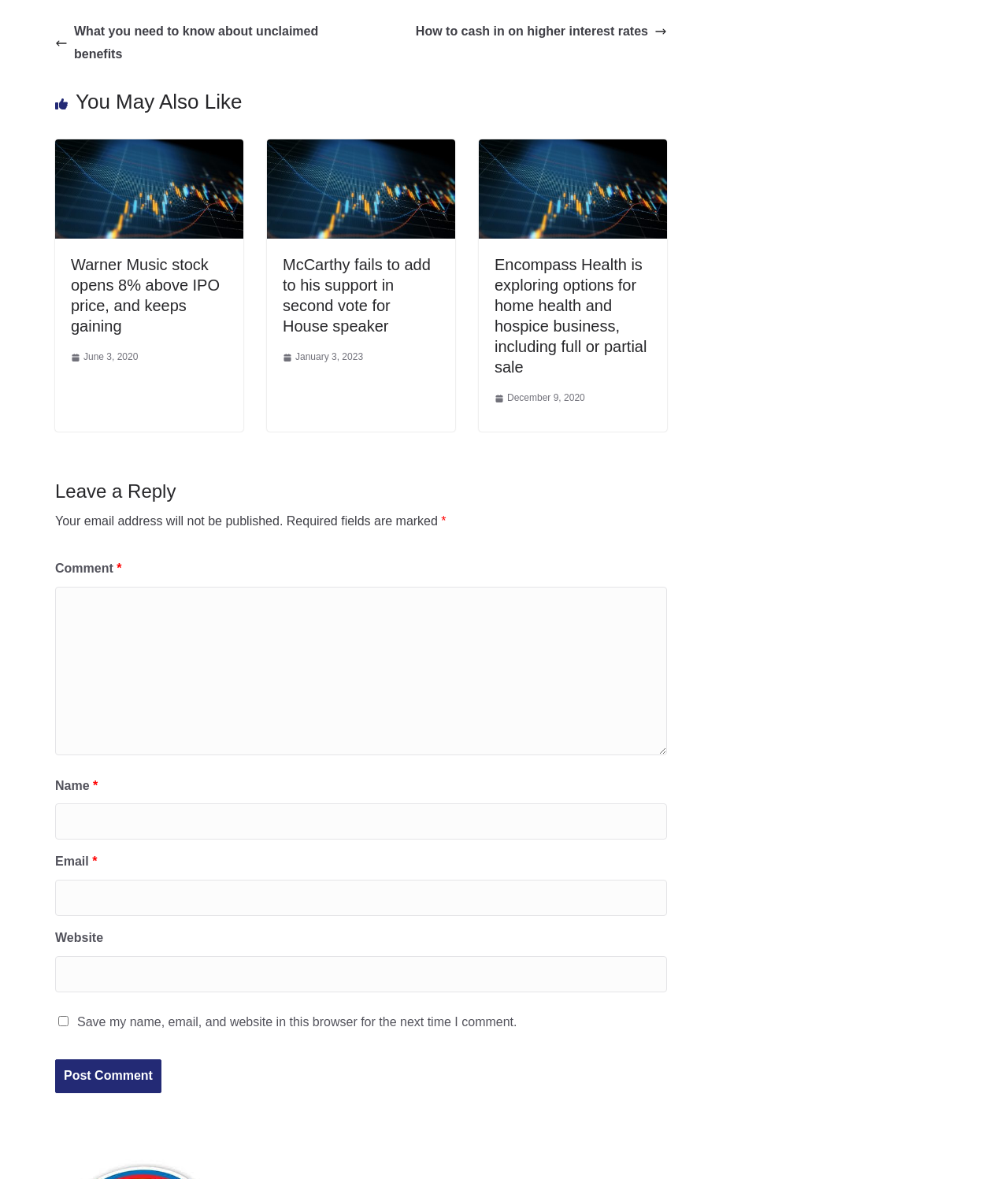How many form fields are required to leave a comment?
Make sure to answer the question with a detailed and comprehensive explanation.

I analyzed the form fields on the webpage and found that there are three required fields: 'Comment', 'Name', and 'Email', which are marked with an asterisk. These fields must be filled in to leave a comment.